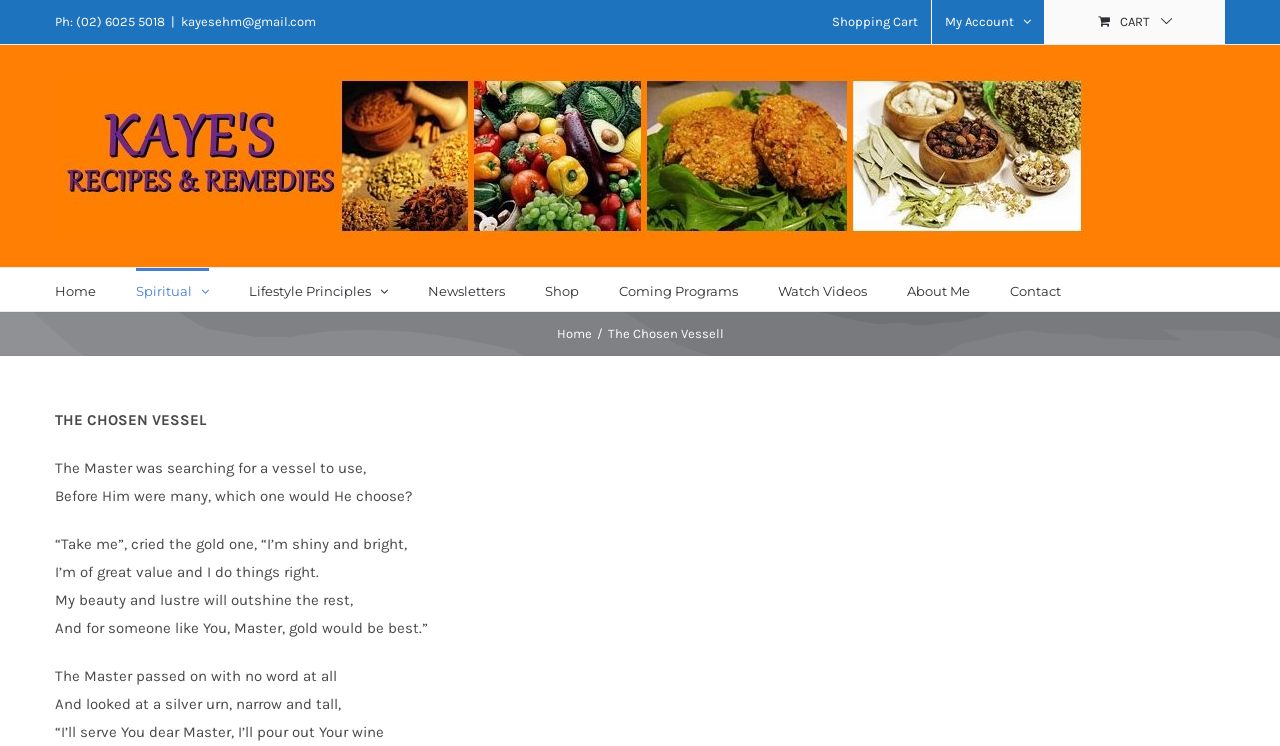Identify the bounding box coordinates for the region of the element that should be clicked to carry out the instruction: "Click the 'Contact' link". The bounding box coordinates should be four float numbers between 0 and 1, i.e., [left, top, right, bottom].

[0.789, 0.359, 0.829, 0.417]